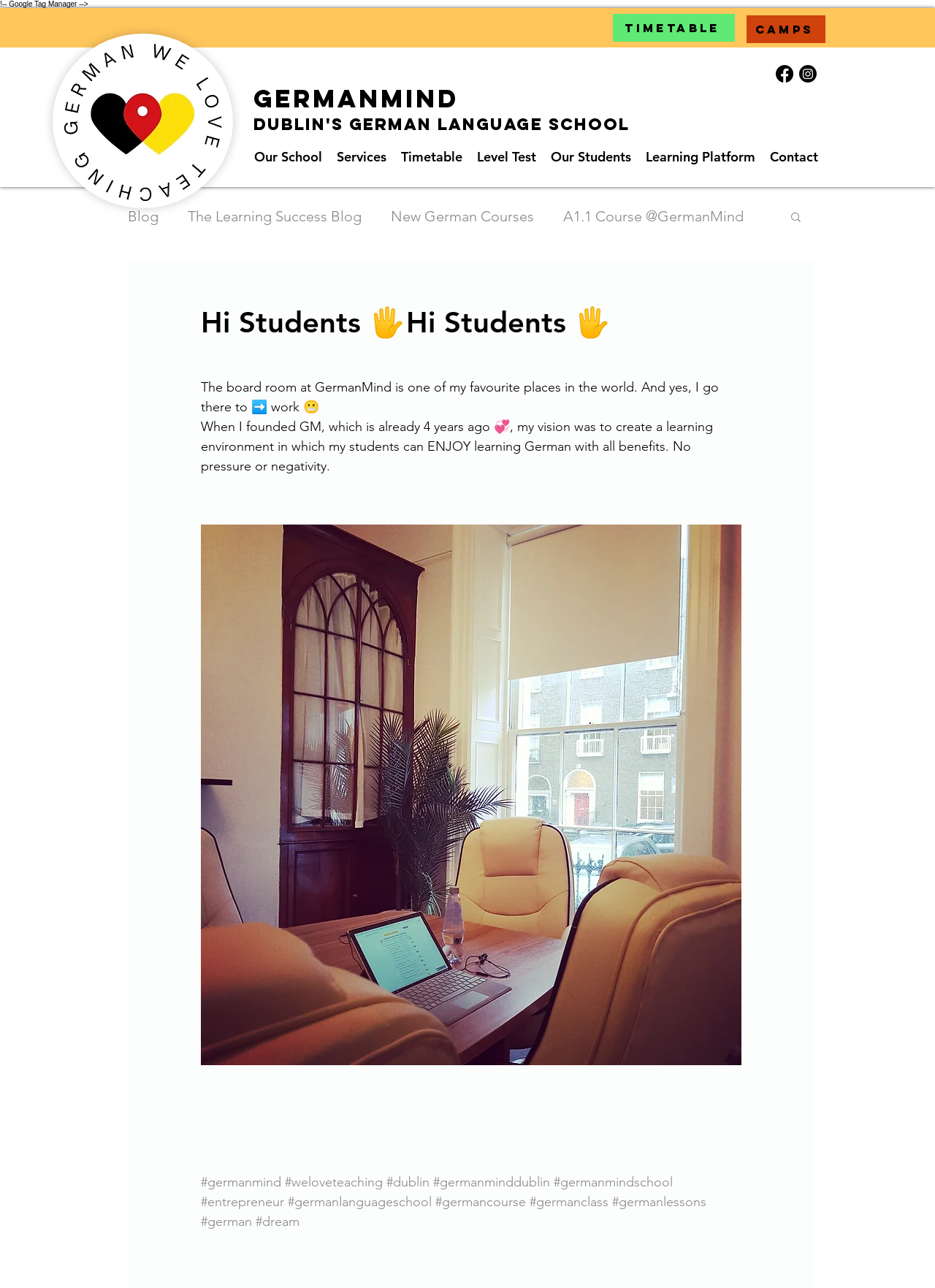Construct a comprehensive caption that outlines the webpage's structure and content.

This webpage appears to be the homepage of GermanMind, a German language school in Dublin. At the top left corner, there is a logo of GermanMind, which is an image. Next to the logo, there is a heading that reads "Germanmind" and a subheading that says "dublin's german language school". 

Below the logo and headings, there is a navigation menu that contains links to various sections of the website, including "Our School", "Services", "Timetable", "Level Test", "Our Students", "Learning Platform", and "Contact". 

To the right of the navigation menu, there is a social bar with links to Facebook and Instagram, each represented by an image. 

Further down the page, there is a blog section with links to various blog posts, including "The Learning Success Blog", "New German Courses", and "A1.1 Course @GermanMind". 

In the center of the page, there is a prominent article with a heading that reads "Hi Students 🖐Hi Students 🖐". The article contains a personal message from the founder of GermanMind, describing their vision for creating a learning environment where students can enjoy learning German. 

The article is accompanied by a button and several links to hashtags, including #germanmind, #weloveteaching, and #dublin. There is also a search button at the top right corner of the page.